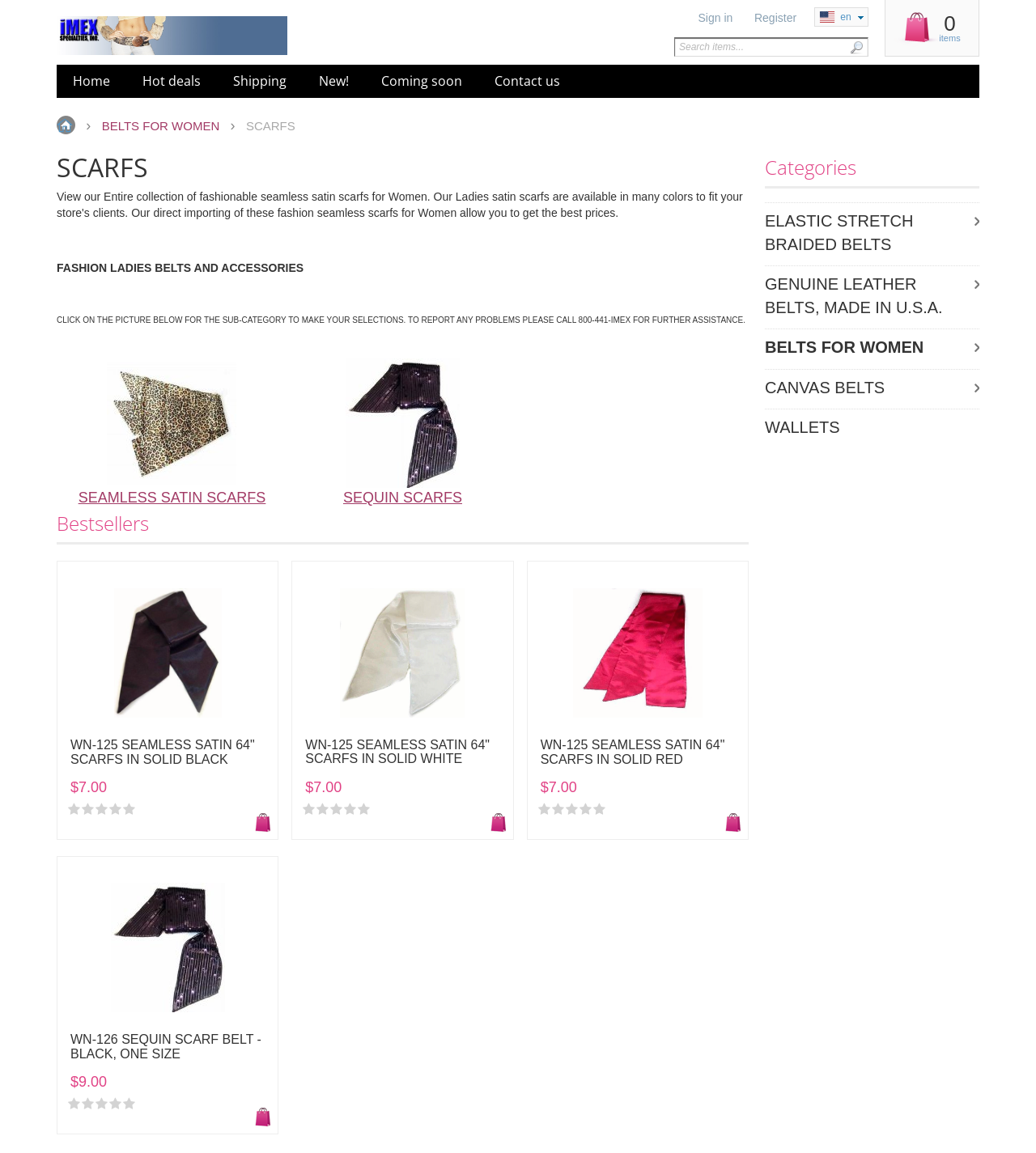Examine the image and give a thorough answer to the following question:
What is the purpose of the search box?

I found the answer by examining the search box element, which has a placeholder text 'Search items...'. This suggests that the purpose of the search box is to allow users to search for specific items on the website.